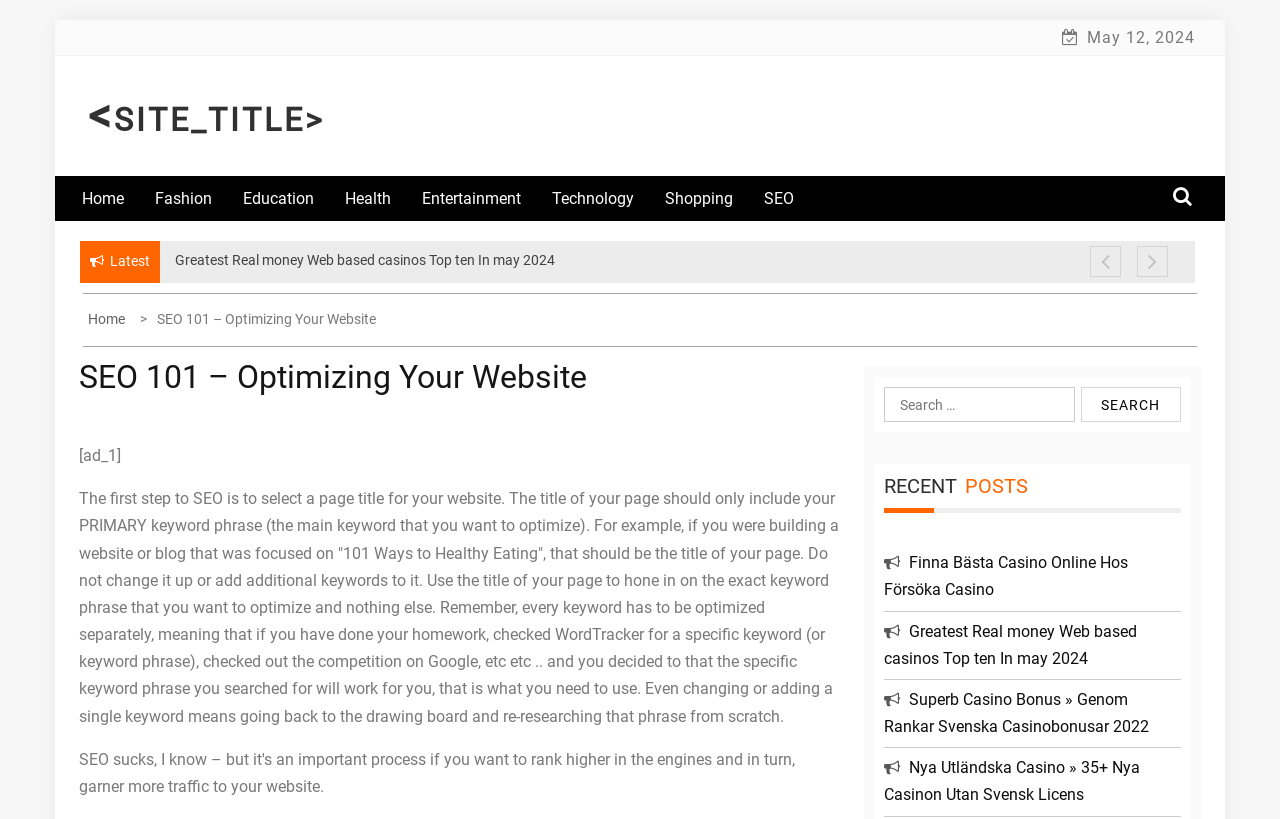Identify the bounding box coordinates of the part that should be clicked to carry out this instruction: "Go to the 'SEO' page".

[0.597, 0.215, 0.641, 0.27]